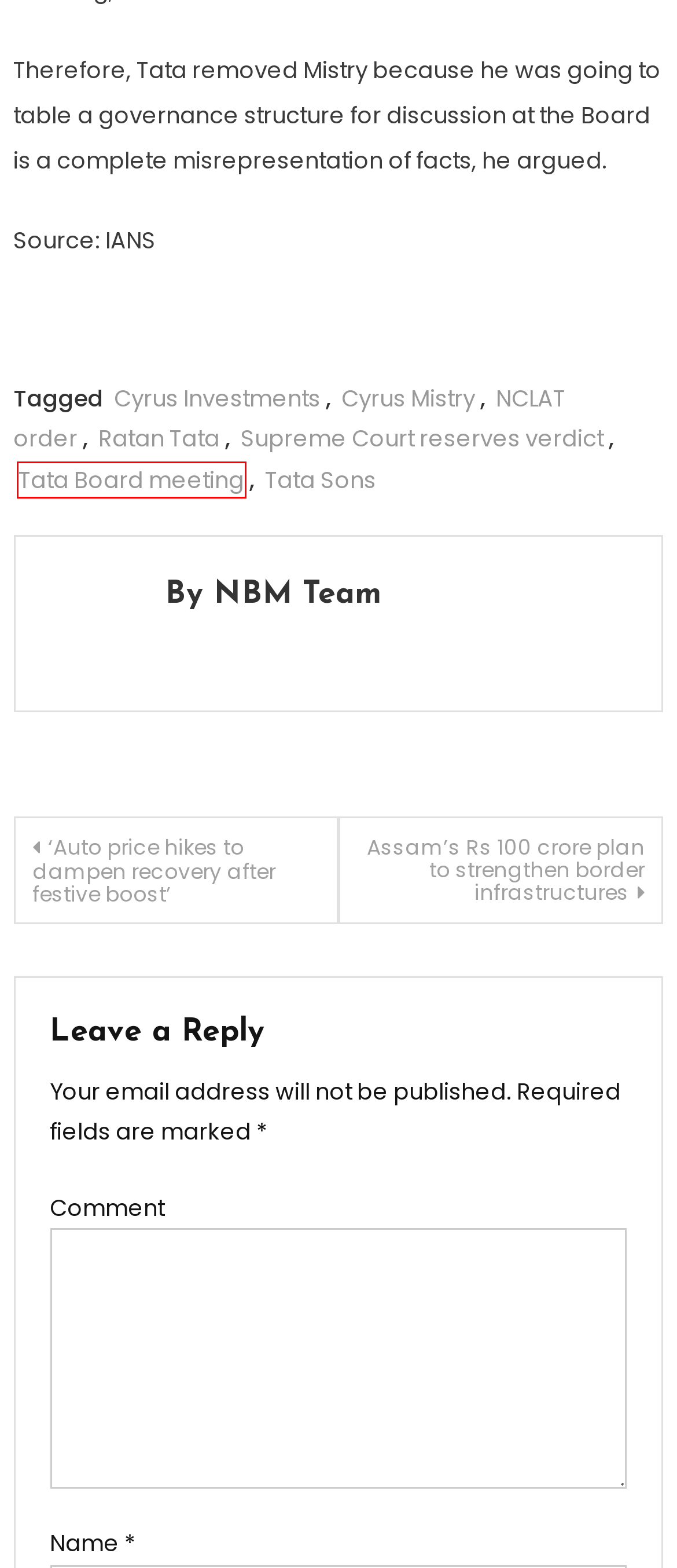You are given a webpage screenshot where a red bounding box highlights an element. Determine the most fitting webpage description for the new page that loads after clicking the element within the red bounding box. Here are the candidates:
A. SKM holds meeting for ‘Kisan Mahapanchayat’ in Delhi on Mar 14 | National Business Mirror
B. Our Team | National Business Mirror
C. About Us | National Business Mirror
D. NCLAT order | National Business Mirror
E. Supreme Court reserves verdict | National Business Mirror
F. Tata Board meeting | National Business Mirror
G. March, 2024 | National Business Mirror
H. Color Blog: Creative WordPress Blog Theme

F